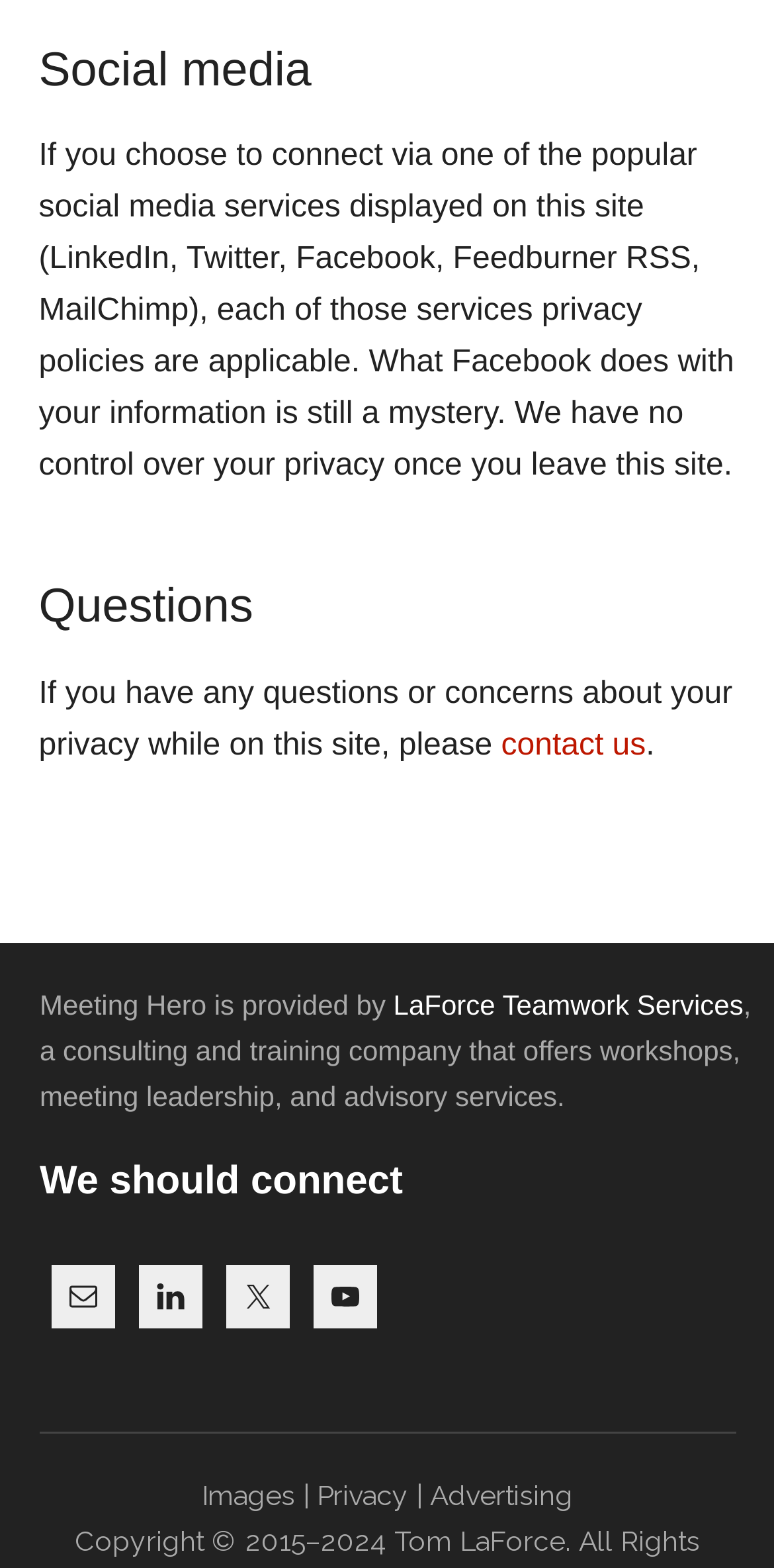What is the name of the company providing Meeting Hero?
Based on the screenshot, provide your answer in one word or phrase.

LaForce Teamwork Services